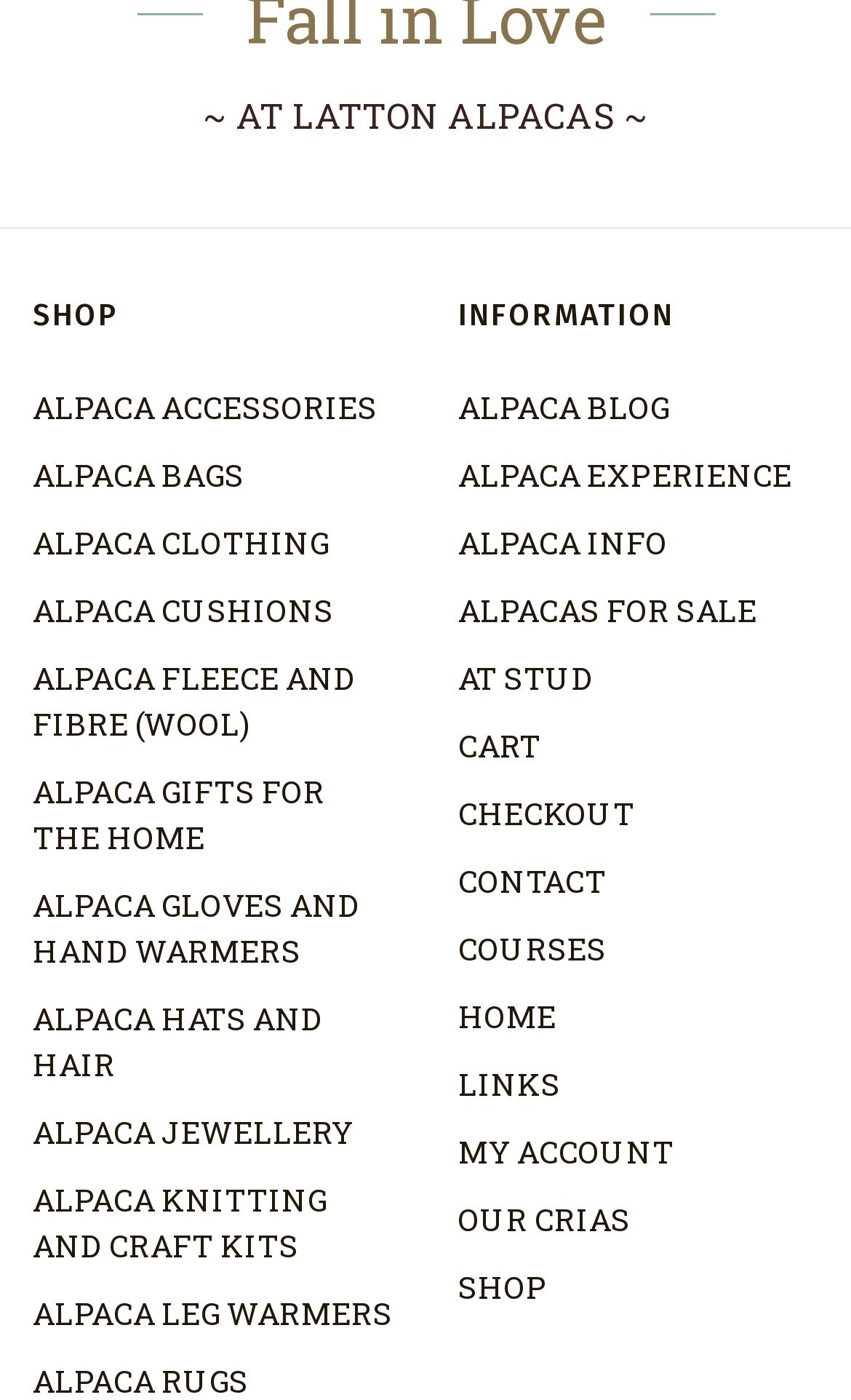Determine the bounding box coordinates for the element that should be clicked to follow this instruction: "Read alpaca blog". The coordinates should be given as four float numbers between 0 and 1, in the format [left, top, right, bottom].

[0.538, 0.277, 0.787, 0.306]